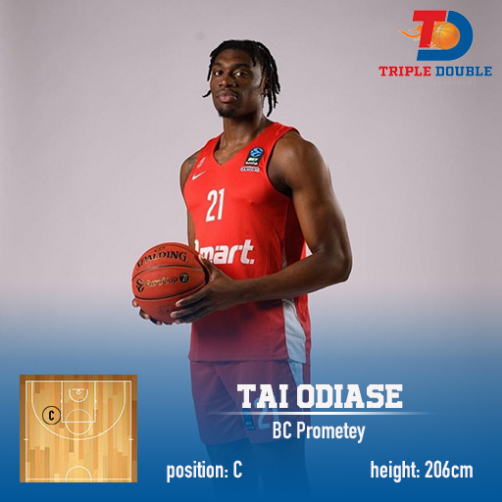Please examine the image and provide a detailed answer to the question: What is Tai Odiase's height?

The graphic overlay on the image highlights Tai Odiase's key attributes, including his height of 206 cm, which is an important aspect of his physical profile as a basketball player.